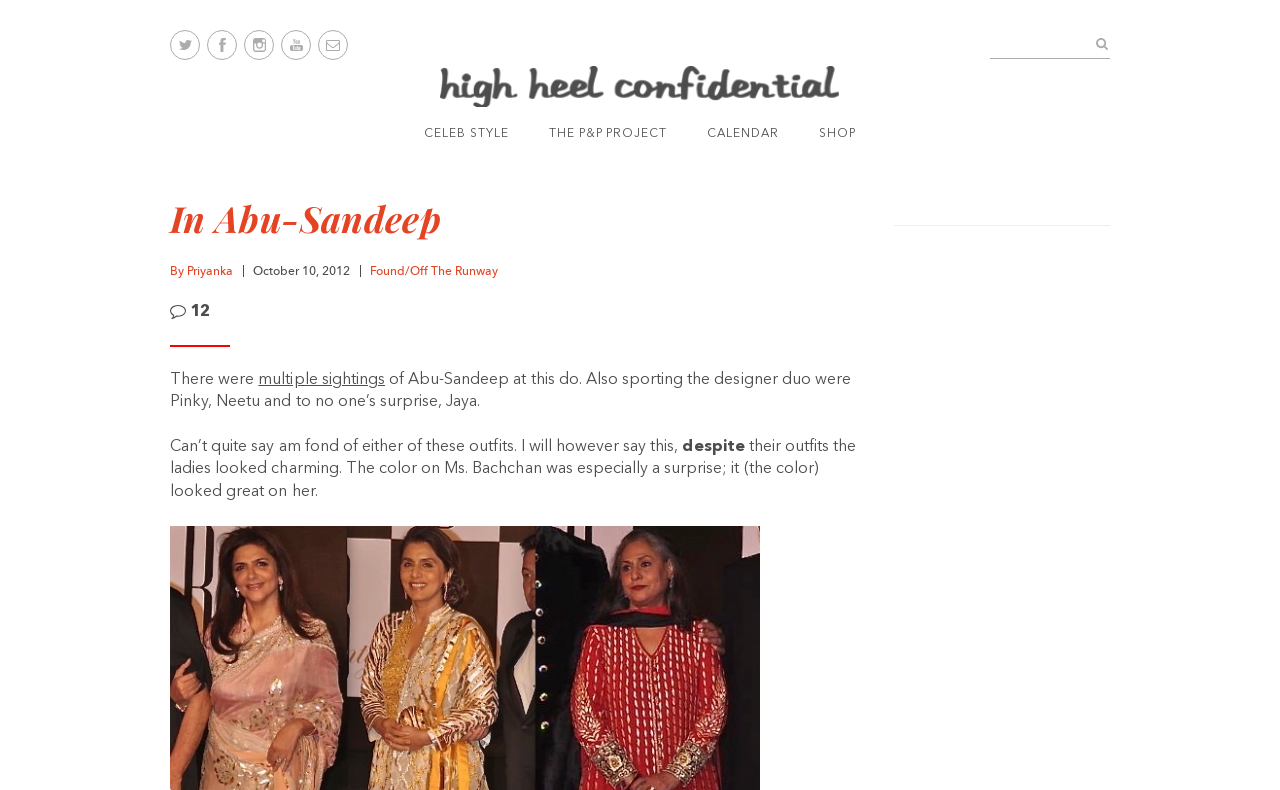Please give a short response to the question using one word or a phrase:
What is the name of the designer duo?

Abu-Sandeep